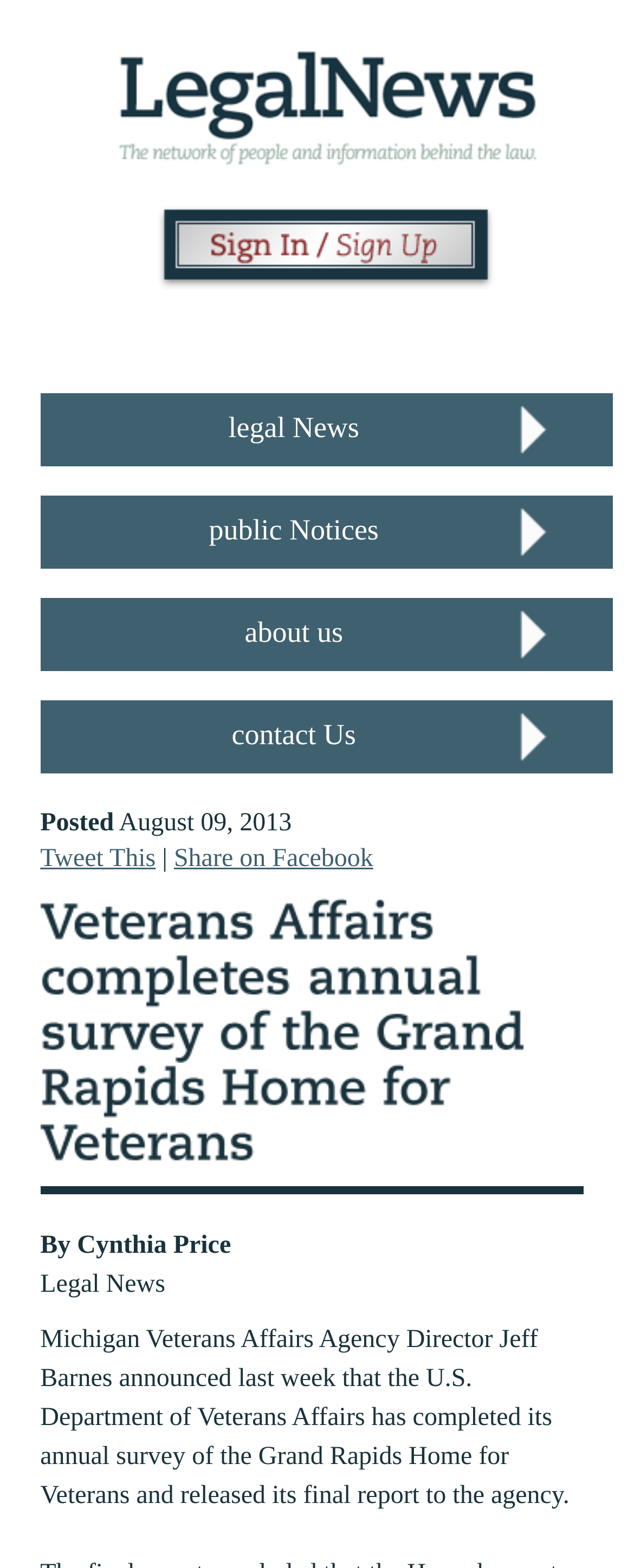Please provide the bounding box coordinates for the UI element as described: "Share on Facebook". The coordinates must be four floats between 0 and 1, represented as [left, top, right, bottom].

[0.274, 0.539, 0.589, 0.556]